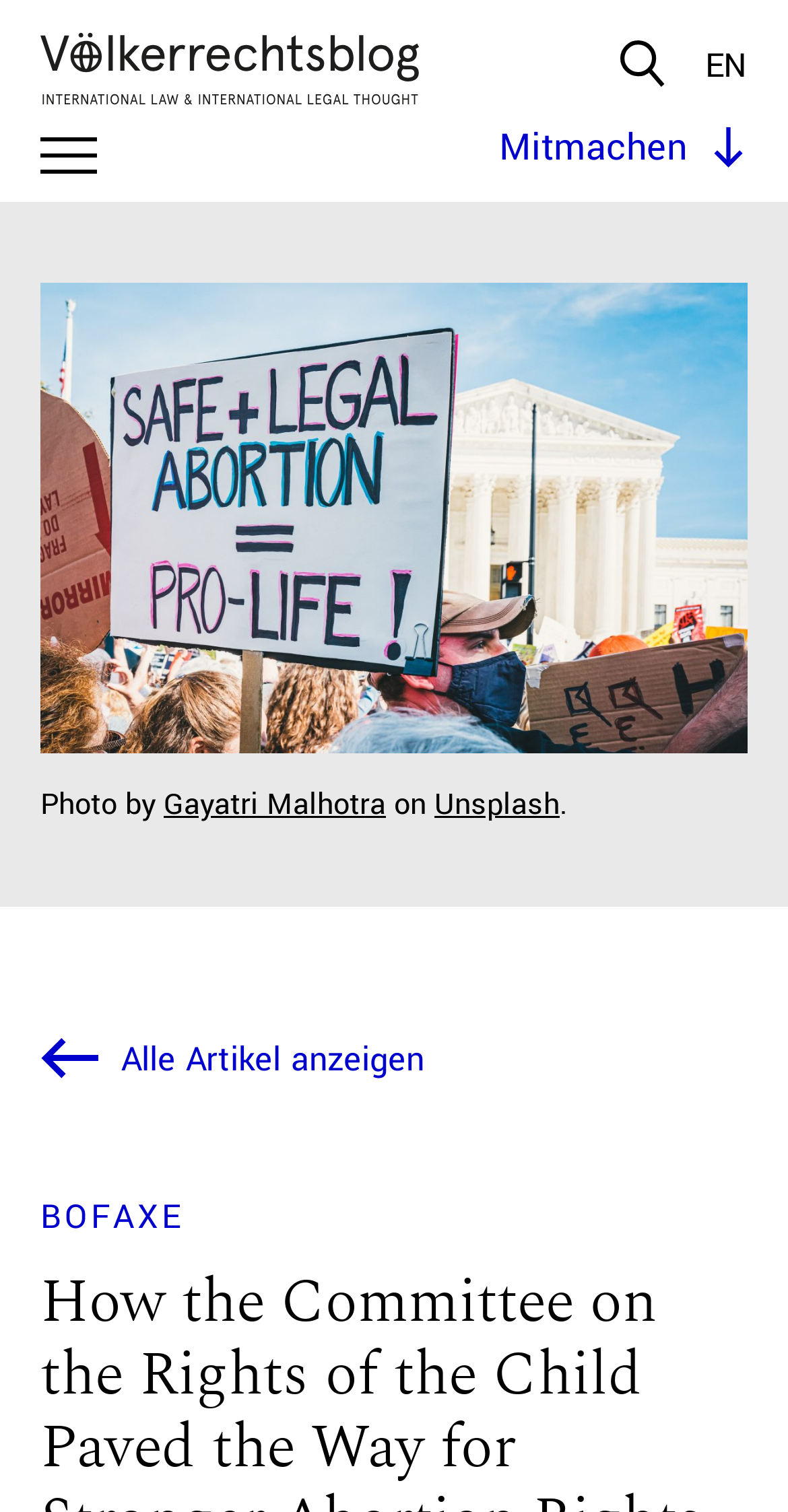Create a detailed narrative describing the layout and content of the webpage.

The webpage appears to be a blog article titled "How the Committee on the Rights of the Child Paved the Way for Stronger Abortion Rights" on the Völkerrechtsblog platform. 

At the top right corner, there is a link labeled "EN", suggesting a language selection option. Below it, a static text "Mitmachen" is positioned, which is German for "Get involved" or "Participate". 

On the left side of the page, there is a section dedicated to a photo credit. It starts with the text "Photo by", followed by a link to the photographer's name, "Gayatri Malhotra", and then the text "on". Next to it is a link to the photo platform "Unsplash", and a period at the end. 

Below the photo credit section, there are two links: "Alle Artikel anzeigen", which is German for "Show all articles", and "BOFAXE", whose purpose is unclear.